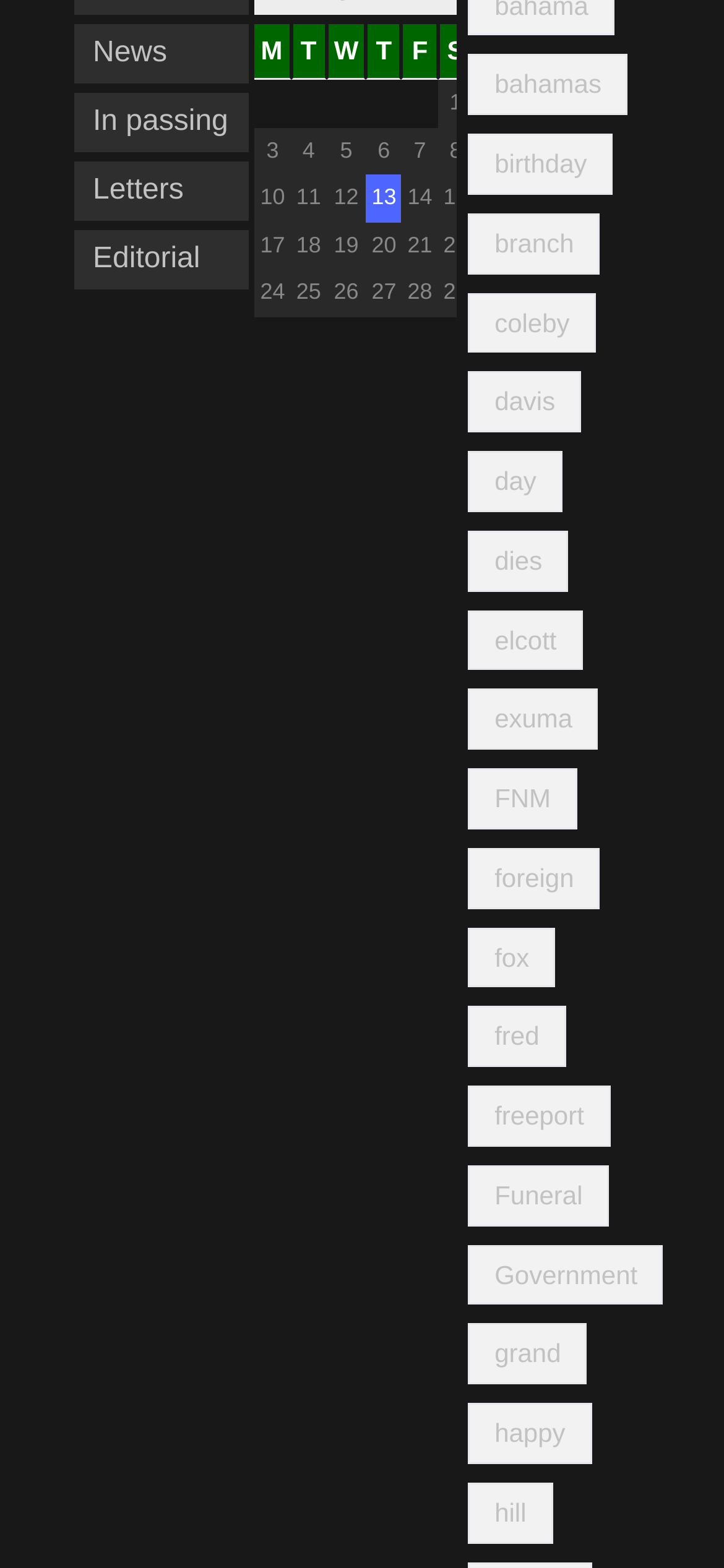Respond with a single word or short phrase to the following question: 
How many links are there in the webpage?

24